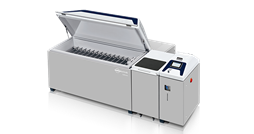What is the benefit of the chamber's hinged top design?
Using the image as a reference, give a one-word or short phrase answer.

Easy access to interior